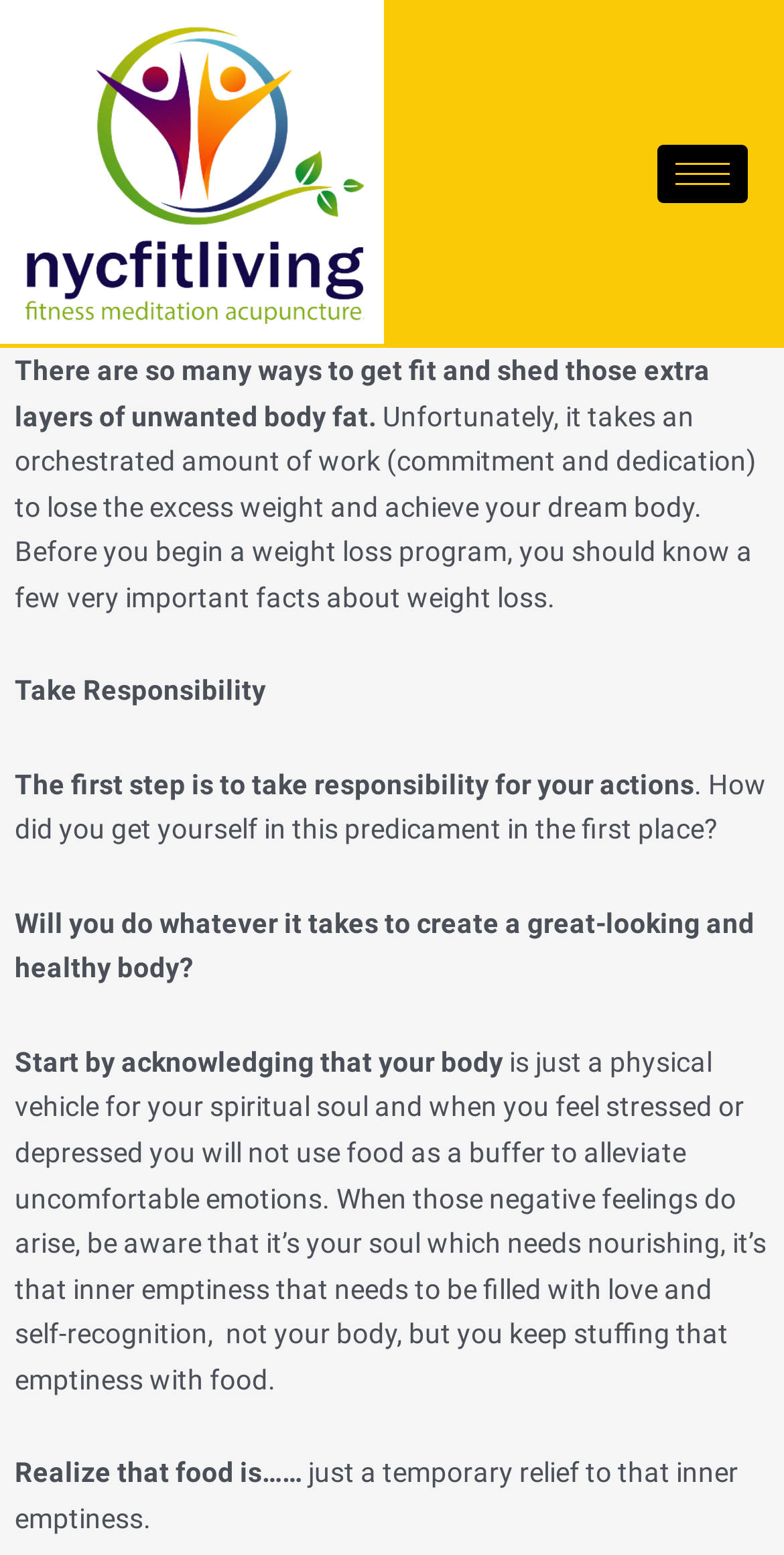What is the first step to weight loss?
Give a single word or phrase as your answer by examining the image.

Take Responsibility